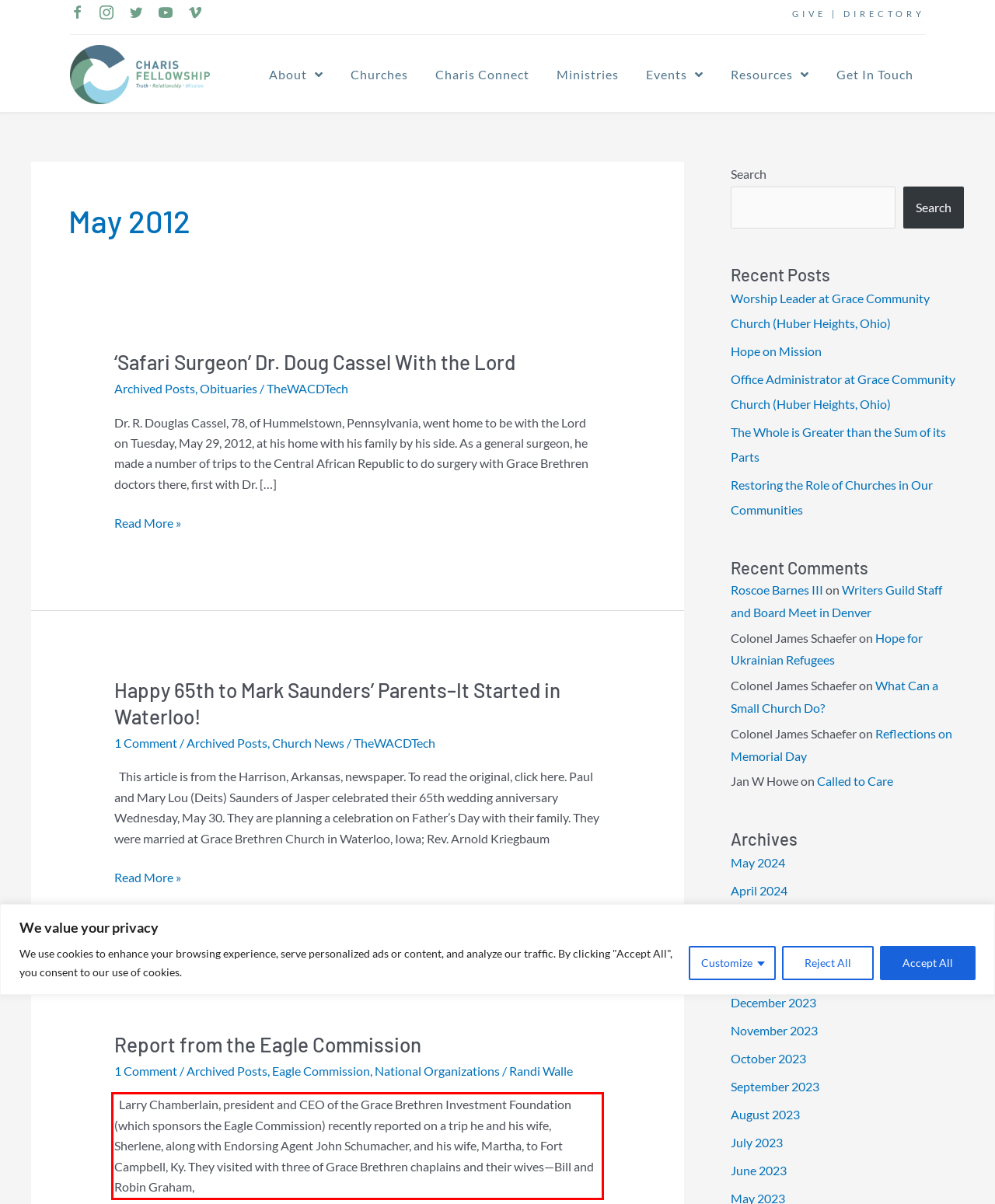You are provided with a screenshot of a webpage featuring a red rectangle bounding box. Extract the text content within this red bounding box using OCR.

Larry Chamberlain, president and CEO of the Grace Brethren Investment Foundation (which sponsors the Eagle Commission) recently reported on a trip he and his wife, Sherlene, along with Endorsing Agent John Schumacher, and his wife, Martha, to Fort Campbell, Ky. They visited with three of Grace Brethren chaplains and their wives—Bill and Robin Graham,